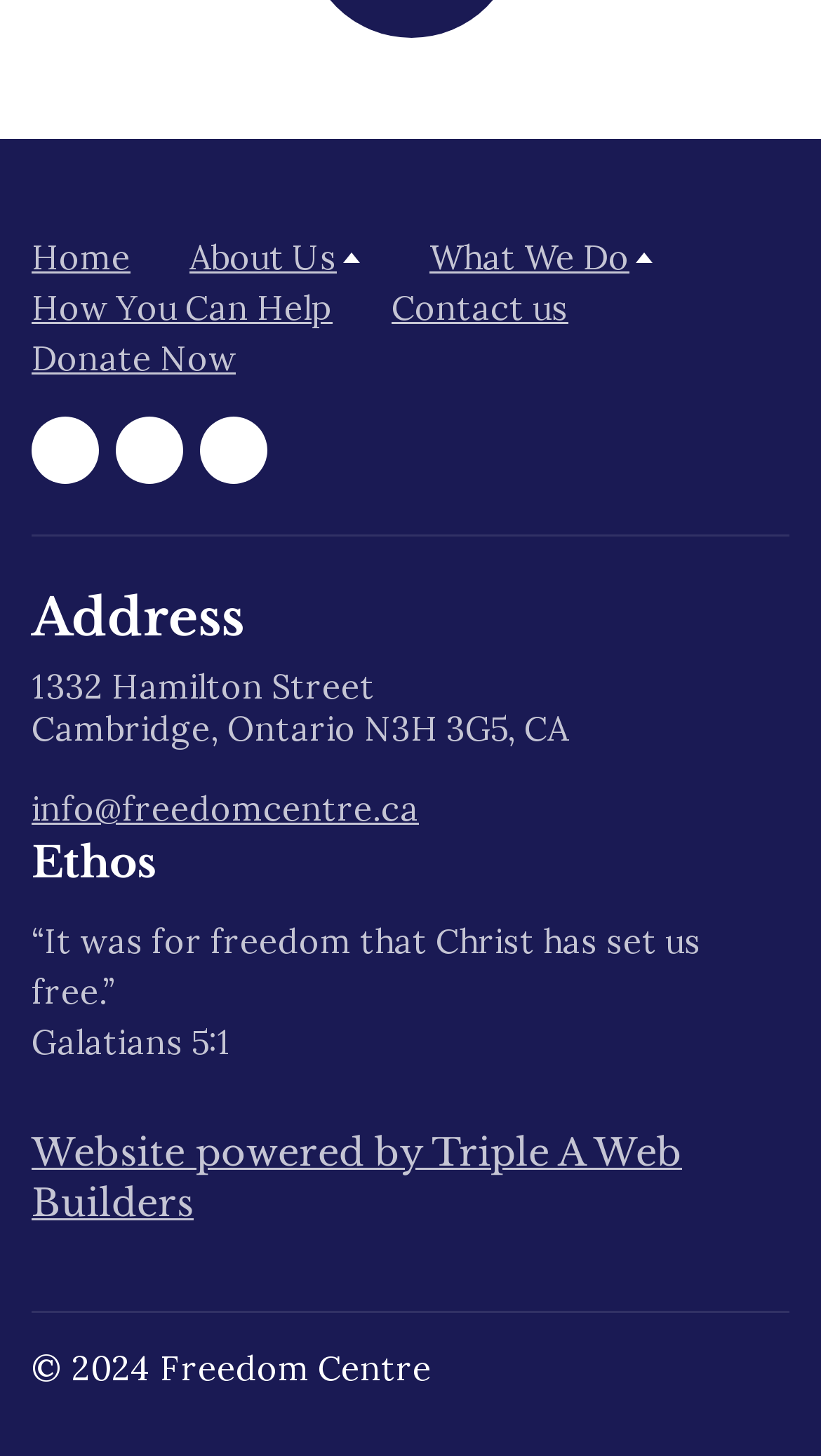Using the provided element description: "Ethos", identify the bounding box coordinates. The coordinates should be four floats between 0 and 1 in the order [left, top, right, bottom].

[0.038, 0.572, 0.921, 0.612]